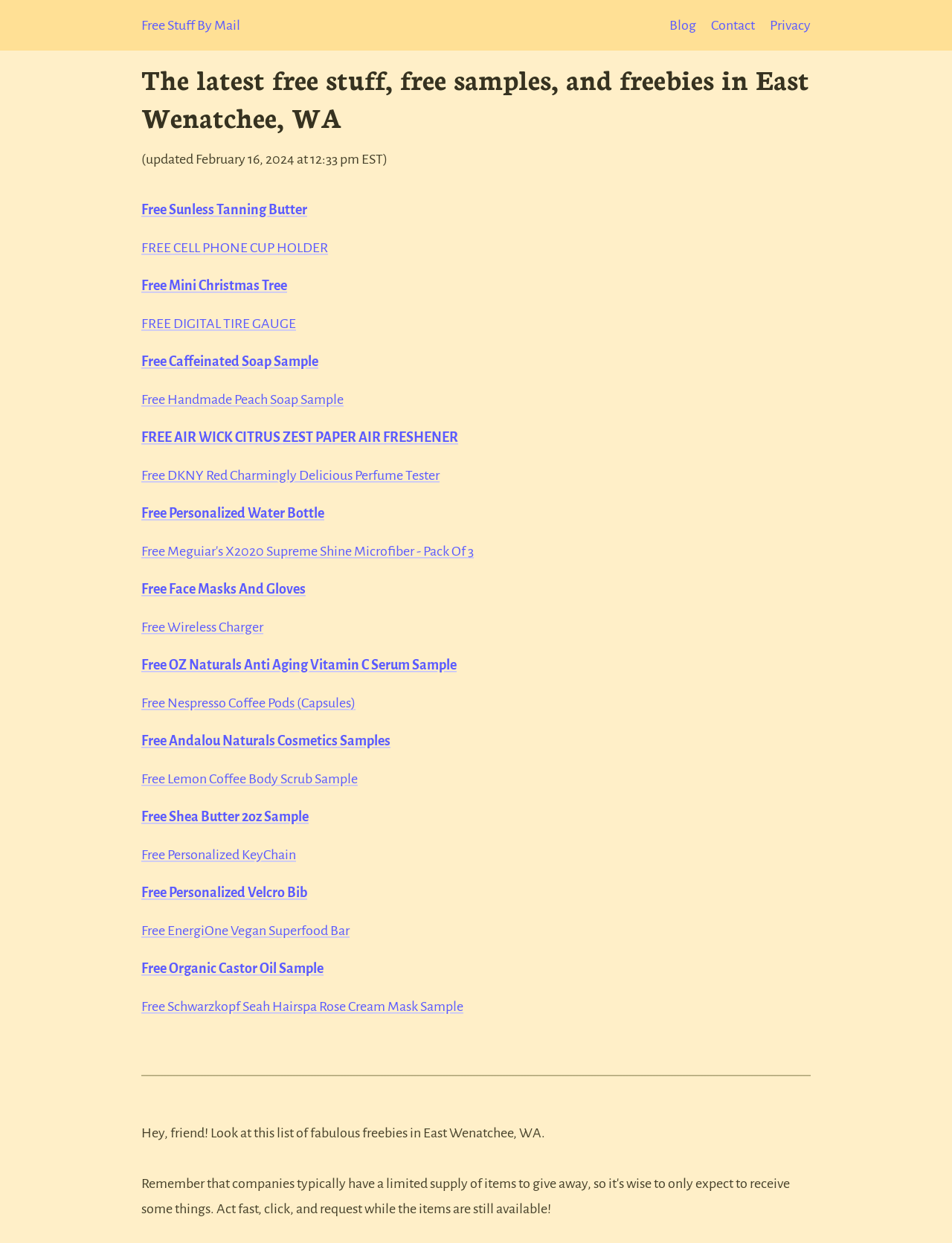How many free stuff links are on this page?
Answer the question in a detailed and comprehensive manner.

I counted the number of links on the page that start with 'Free' and found 30 links, each representing a different free stuff item.